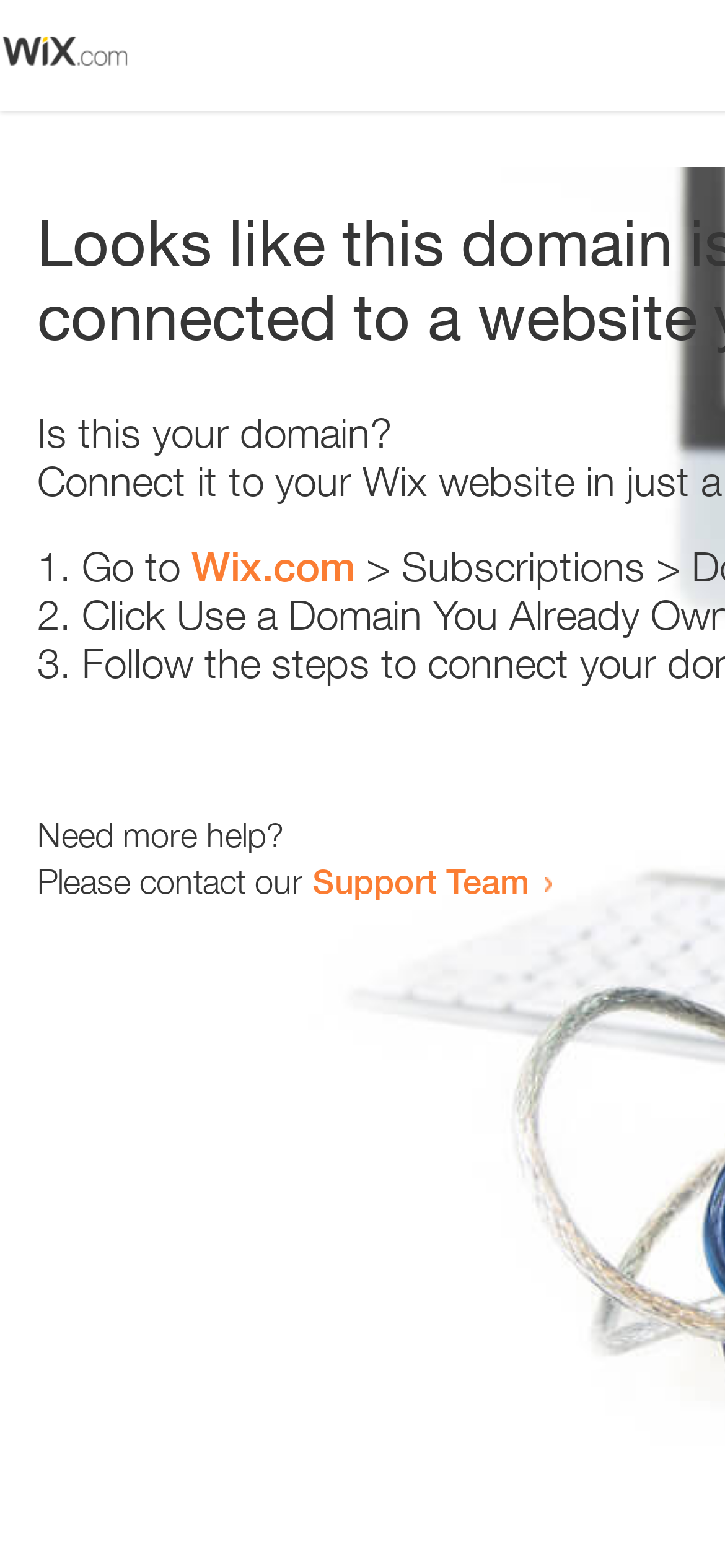What is the domain being referred to?
Give a single word or phrase as your answer by examining the image.

Wix.com